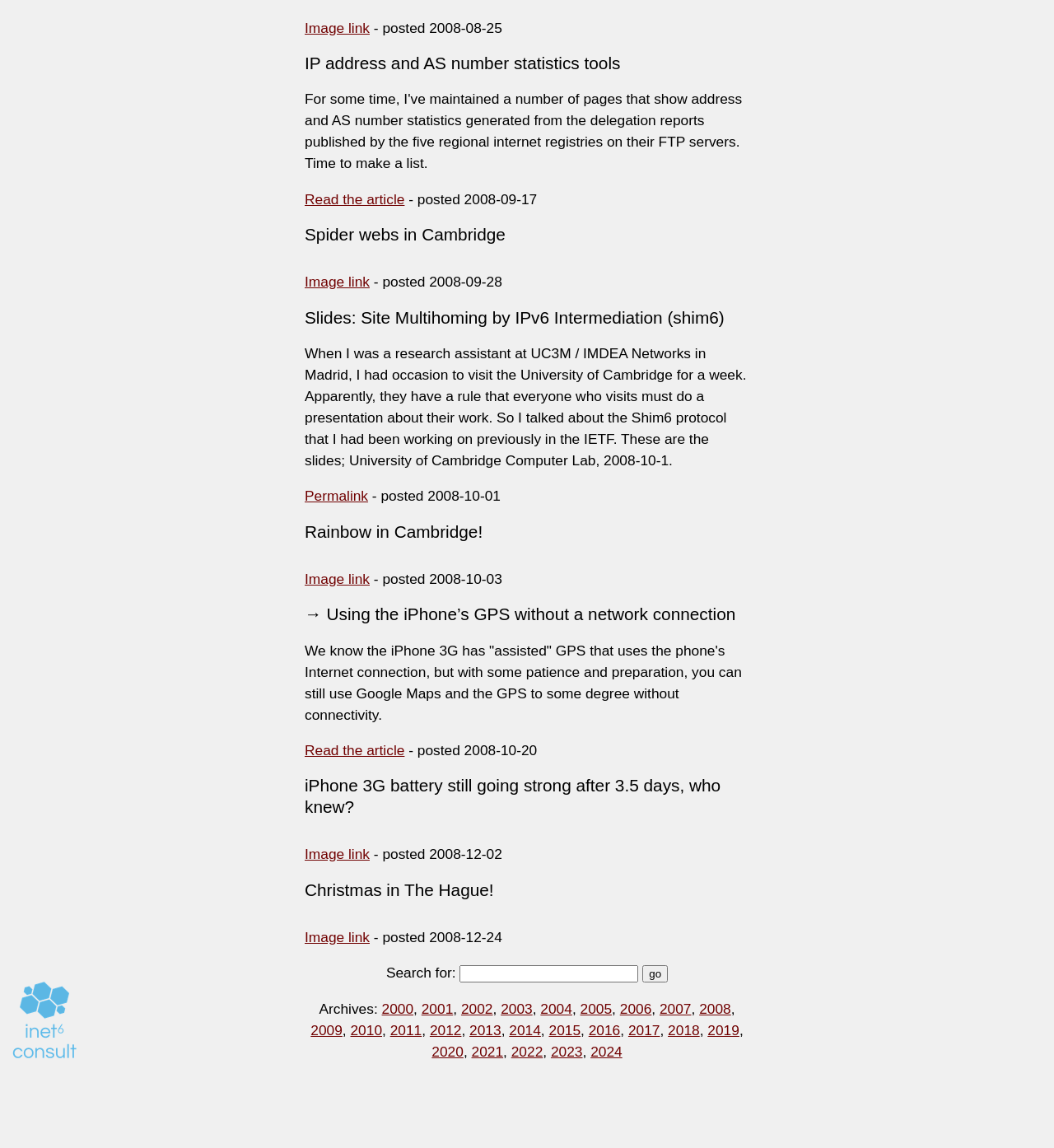Pinpoint the bounding box coordinates of the element to be clicked to execute the instruction: "View archives for 2008".

[0.663, 0.871, 0.694, 0.886]